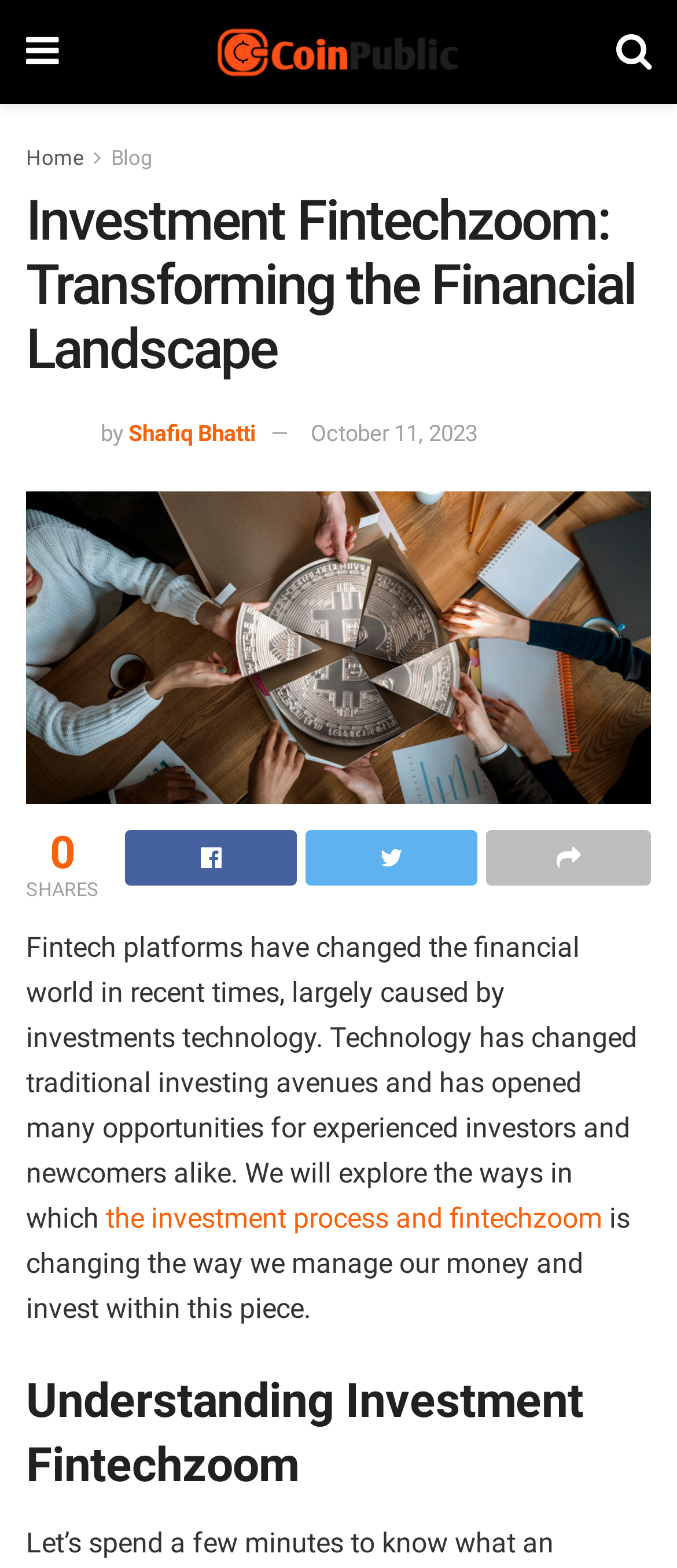Determine the bounding box coordinates of the clickable region to follow the instruction: "Learn about the investment process".

[0.156, 0.766, 0.574, 0.787]